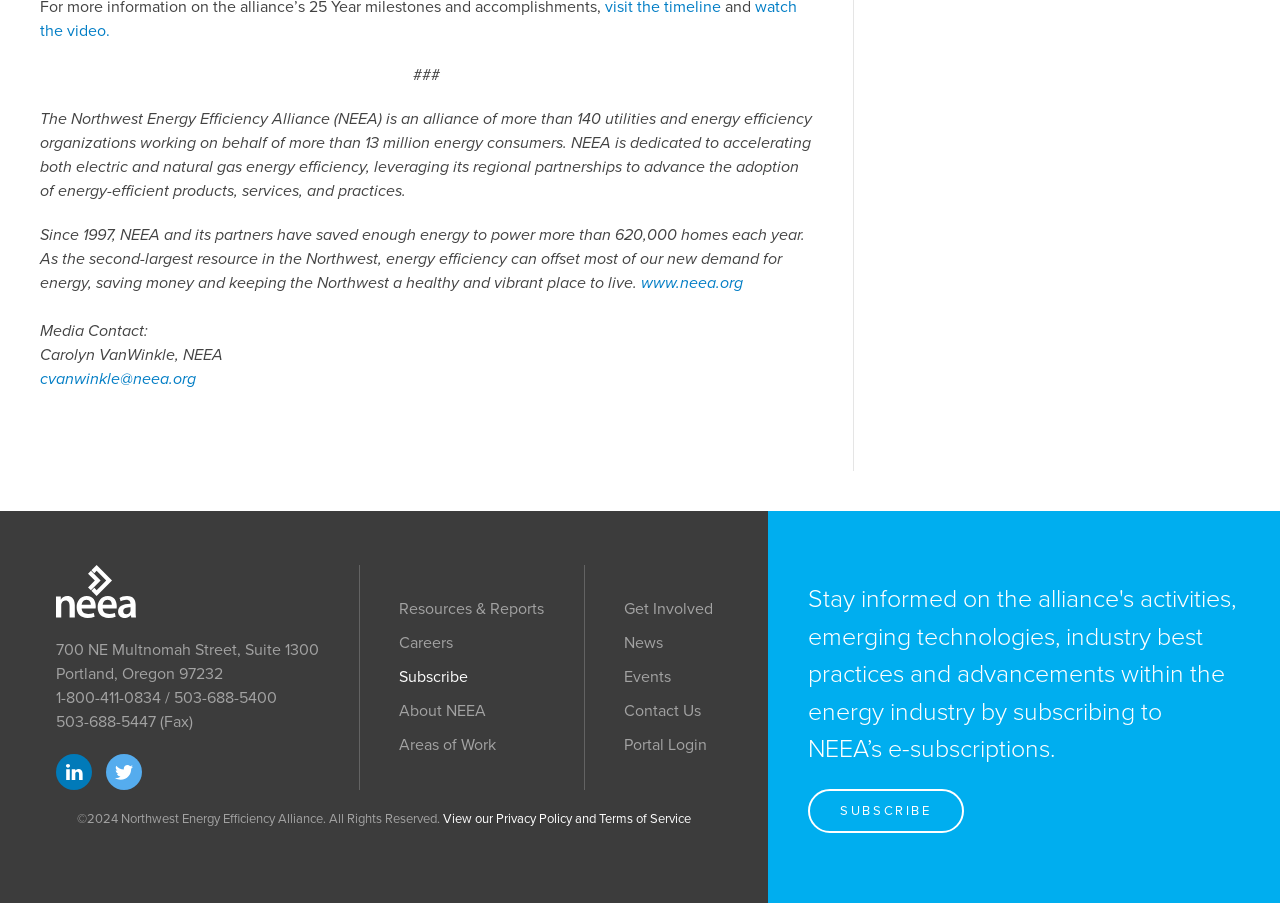Locate the bounding box coordinates of the area that needs to be clicked to fulfill the following instruction: "Subscribe to NEEA". The coordinates should be in the format of four float numbers between 0 and 1, namely [left, top, right, bottom].

[0.631, 0.874, 0.753, 0.922]